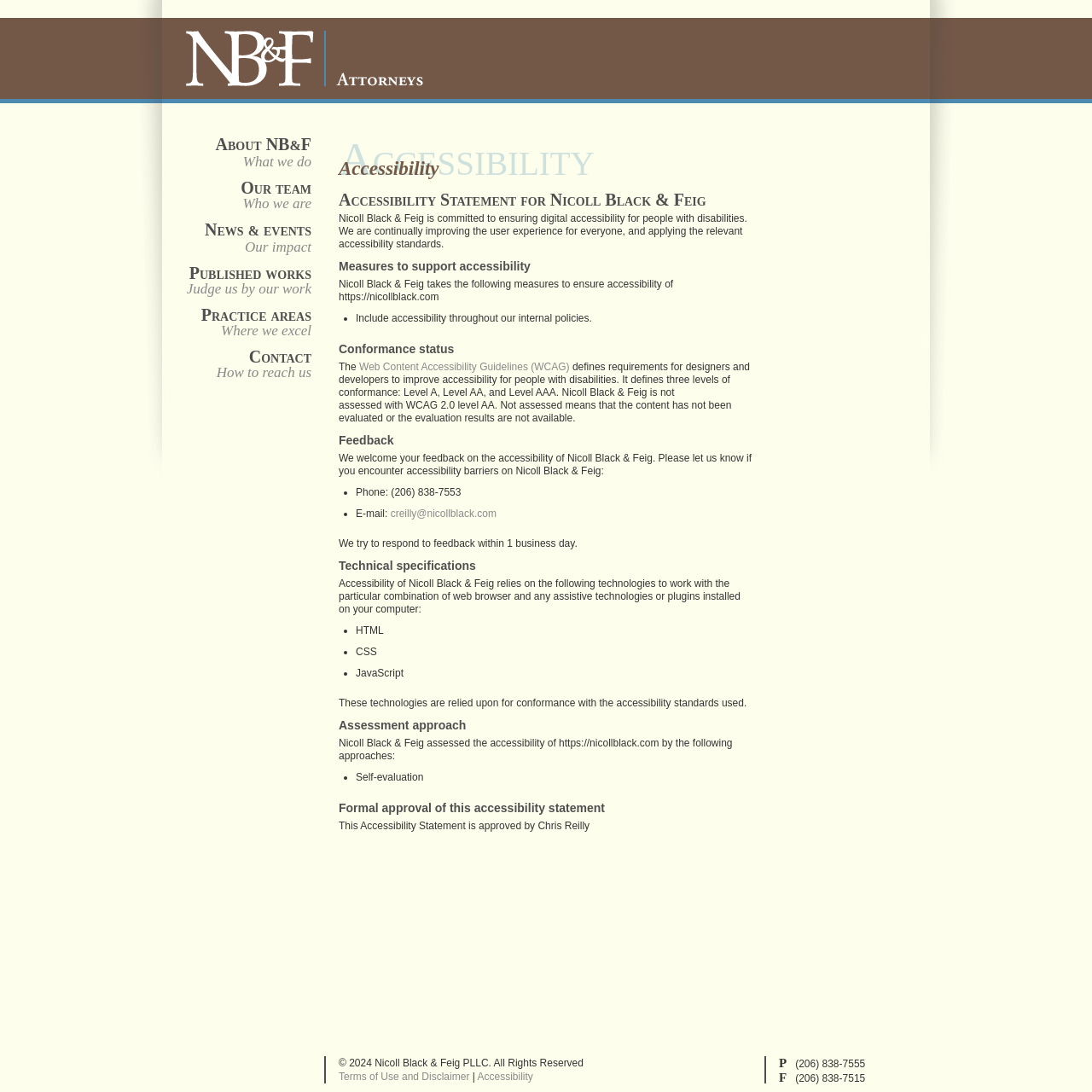Please locate the bounding box coordinates of the element that should be clicked to achieve the given instruction: "Click on the 'Contact How to reach us' link".

[0.152, 0.319, 0.285, 0.348]